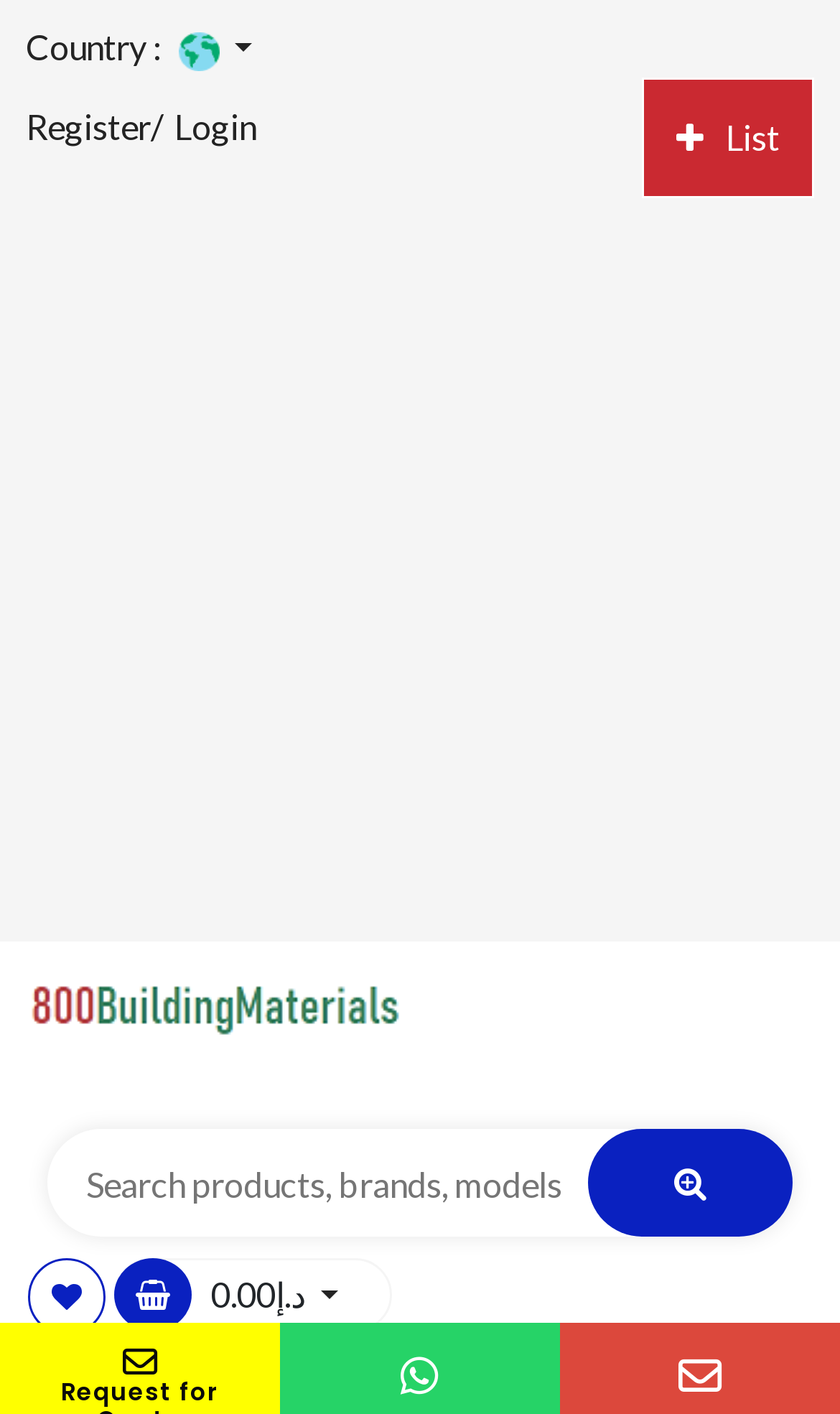Respond with a single word or phrase for the following question: 
Is the search function available on this website?

Yes